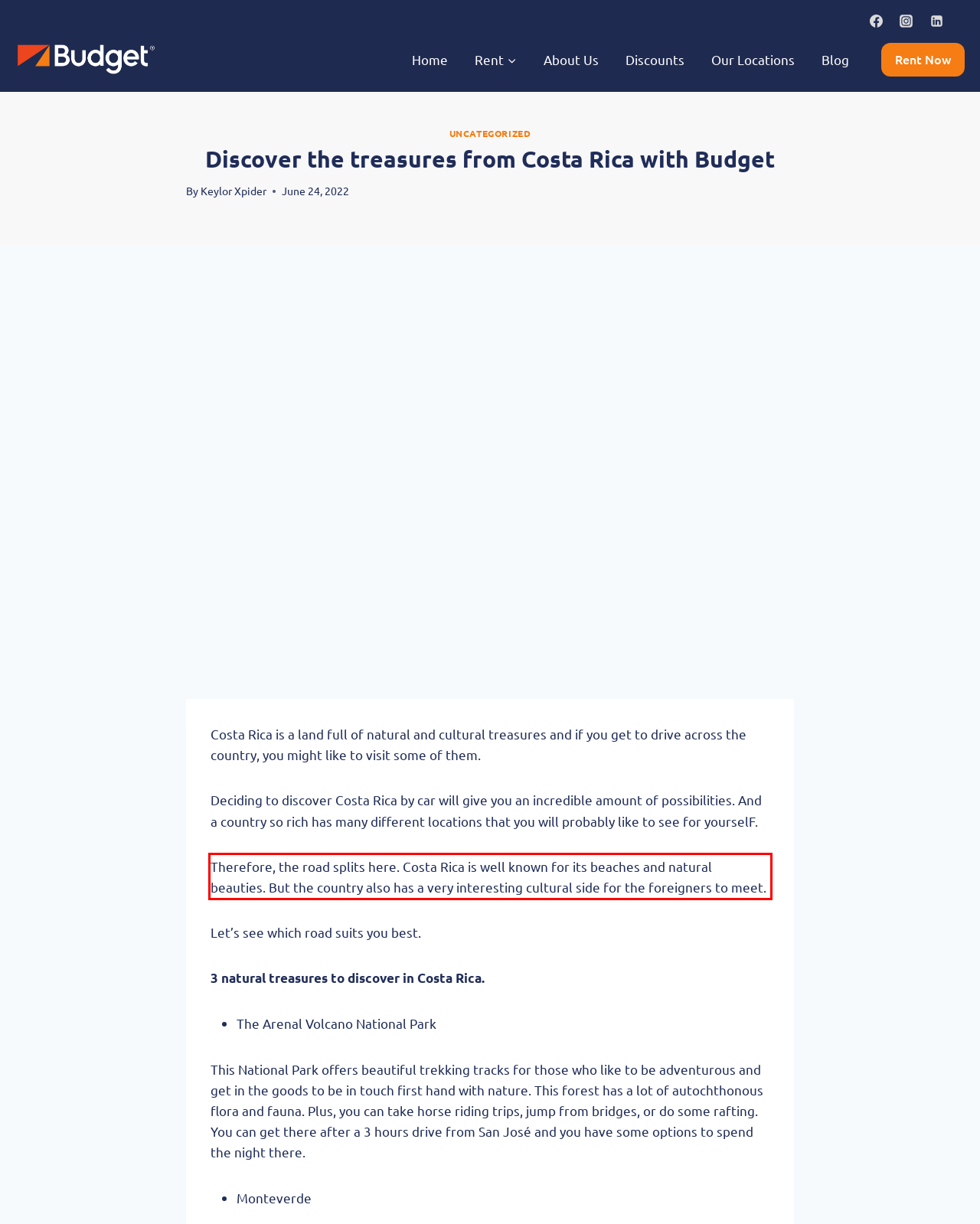Please examine the webpage screenshot and extract the text within the red bounding box using OCR.

Therefore, the road splits here. Costa Rica is well known for its beaches and natural beauties. But the country also has a very interesting cultural side for the foreigners to meet.